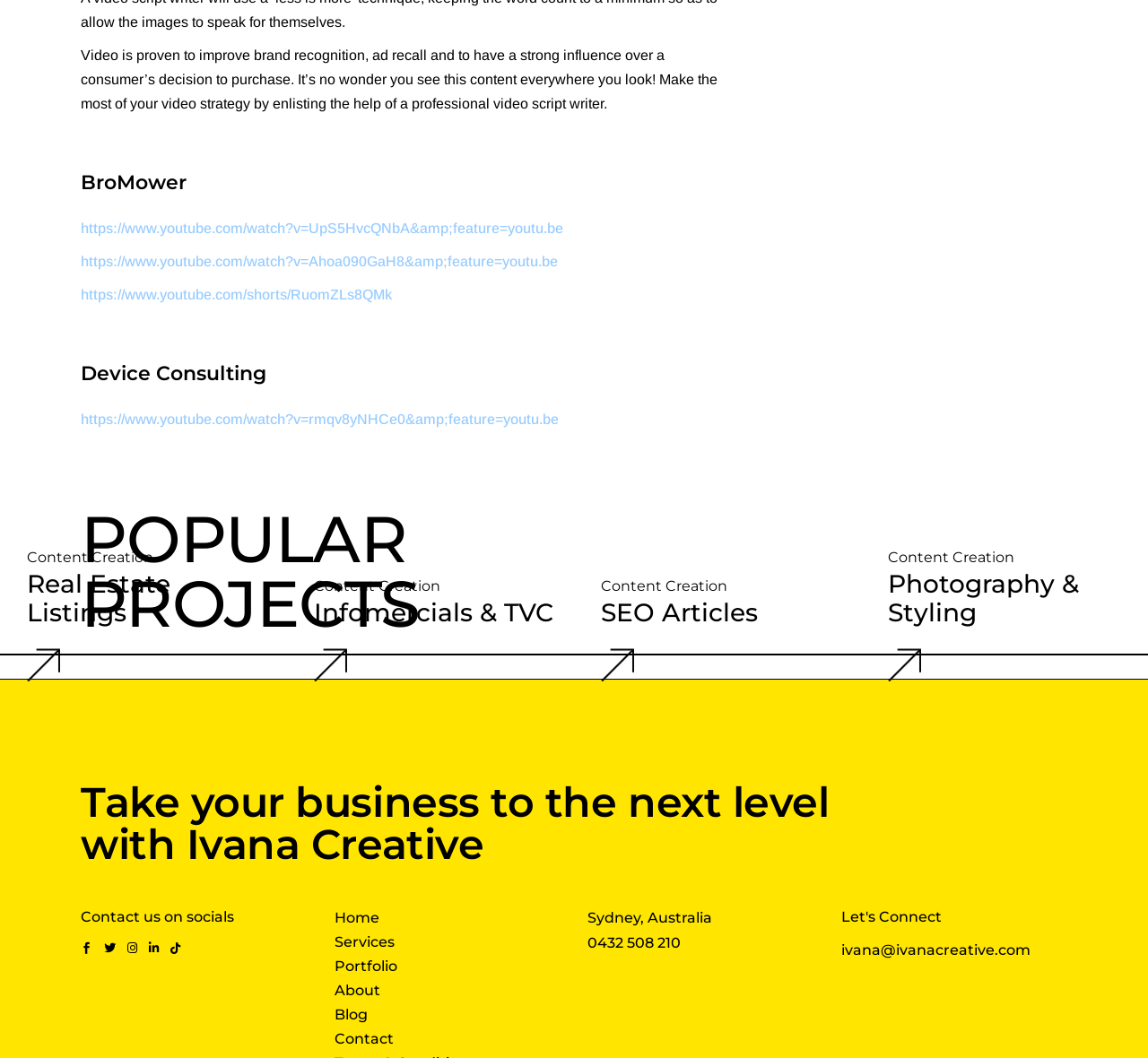Answer the following in one word or a short phrase: 
How many projects are listed under 'POPULAR PROJECTS'?

4